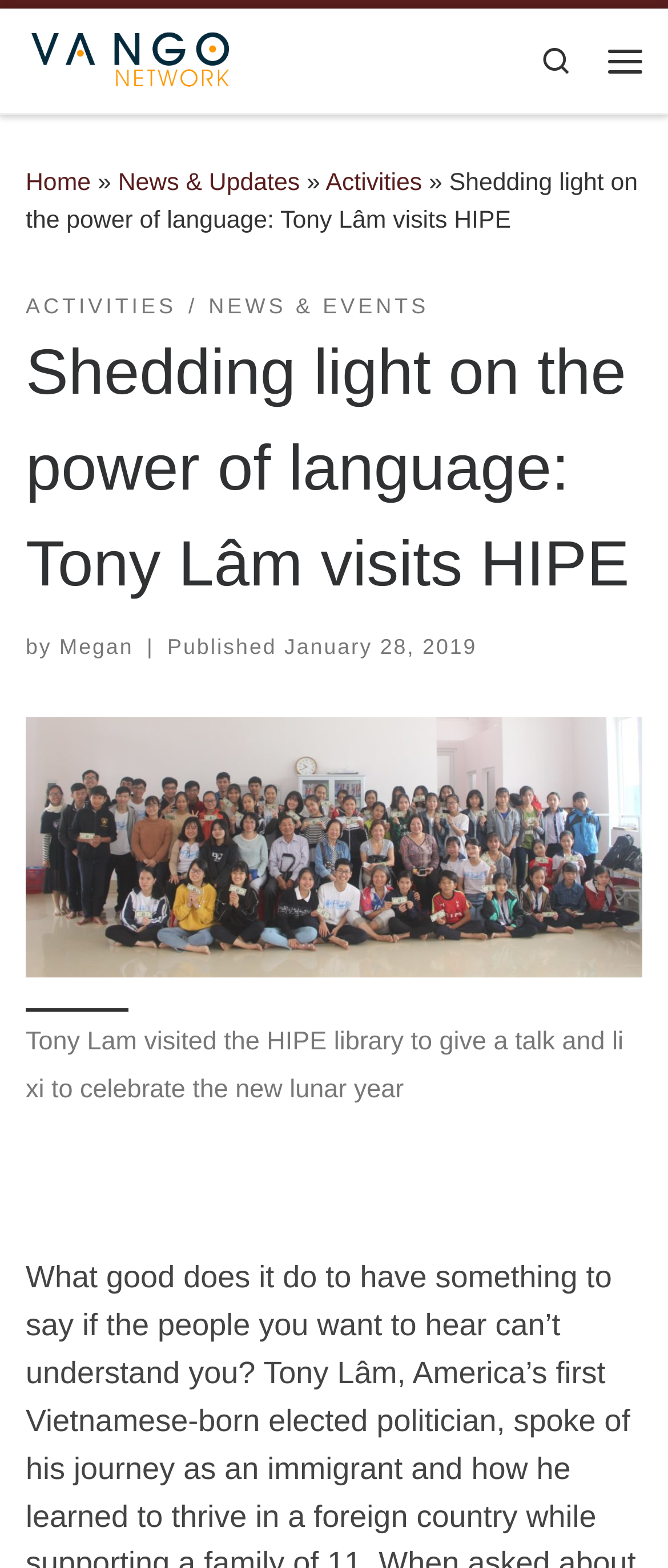Answer the question with a single word or phrase: 
What is the topic of the article?

Language